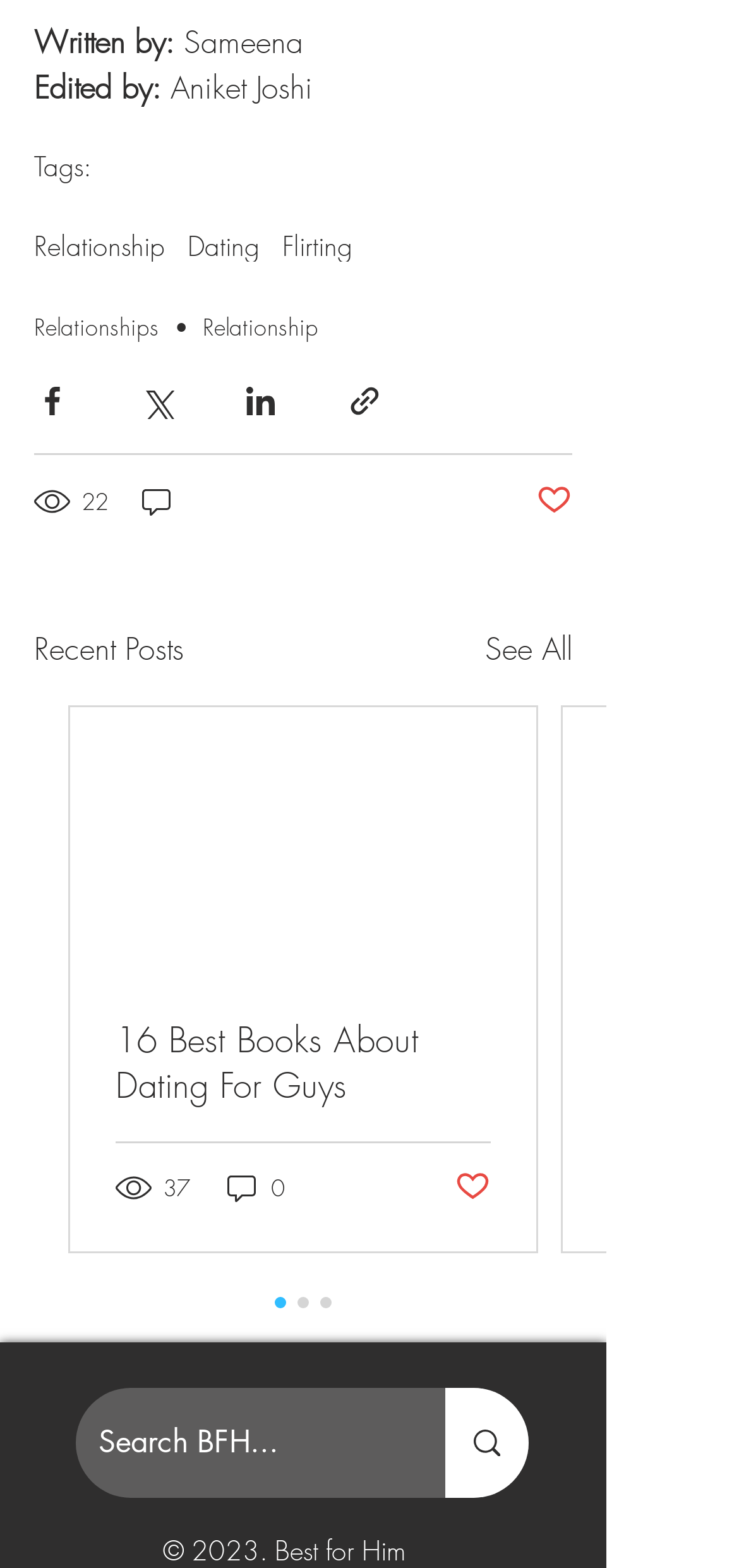Identify the bounding box coordinates of the region I need to click to complete this instruction: "Go to Home".

None